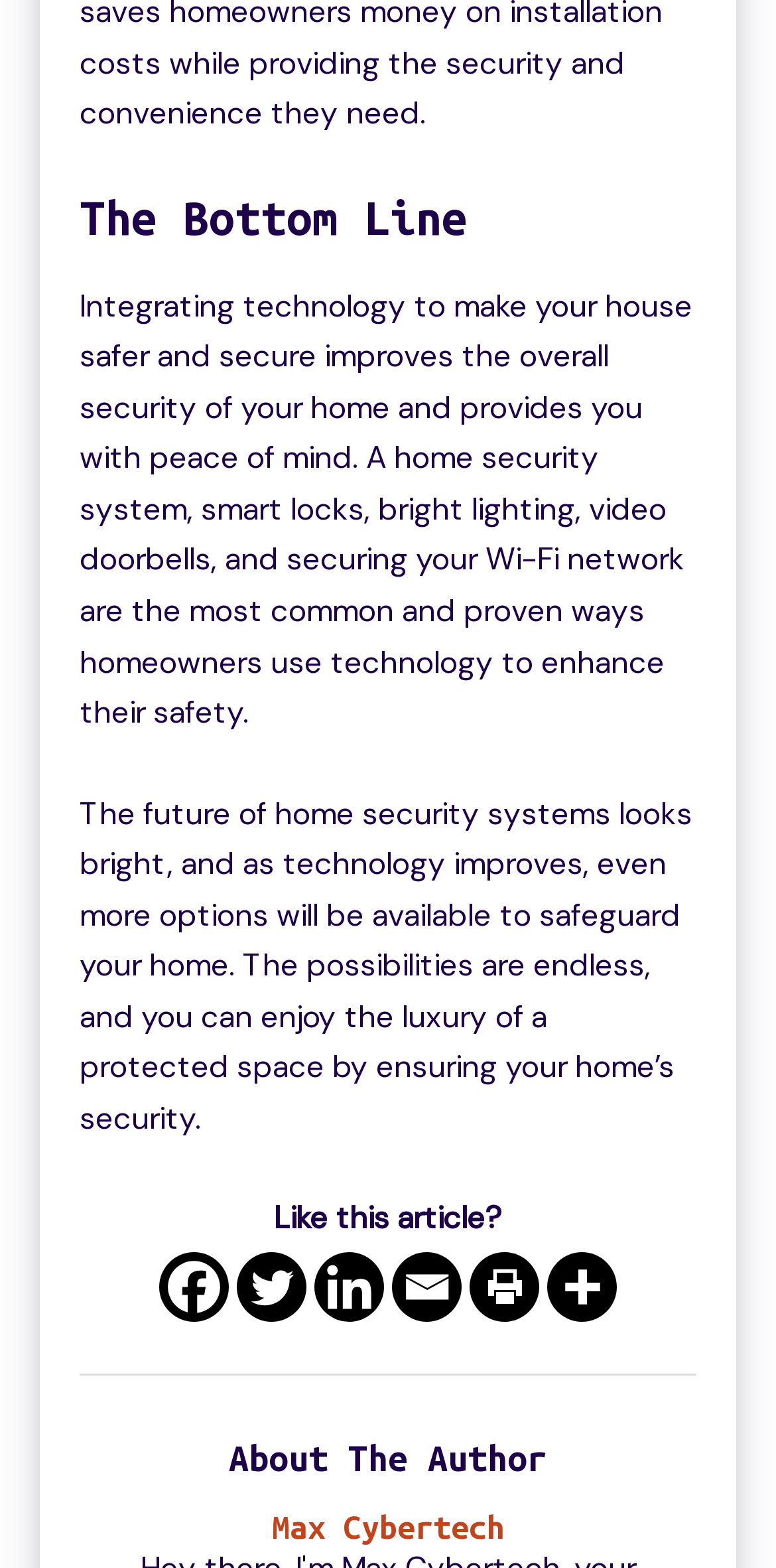From the element description: "800 263 7678", extract the bounding box coordinates of the UI element. The coordinates should be expressed as four float numbers between 0 and 1, in the order [left, top, right, bottom].

None